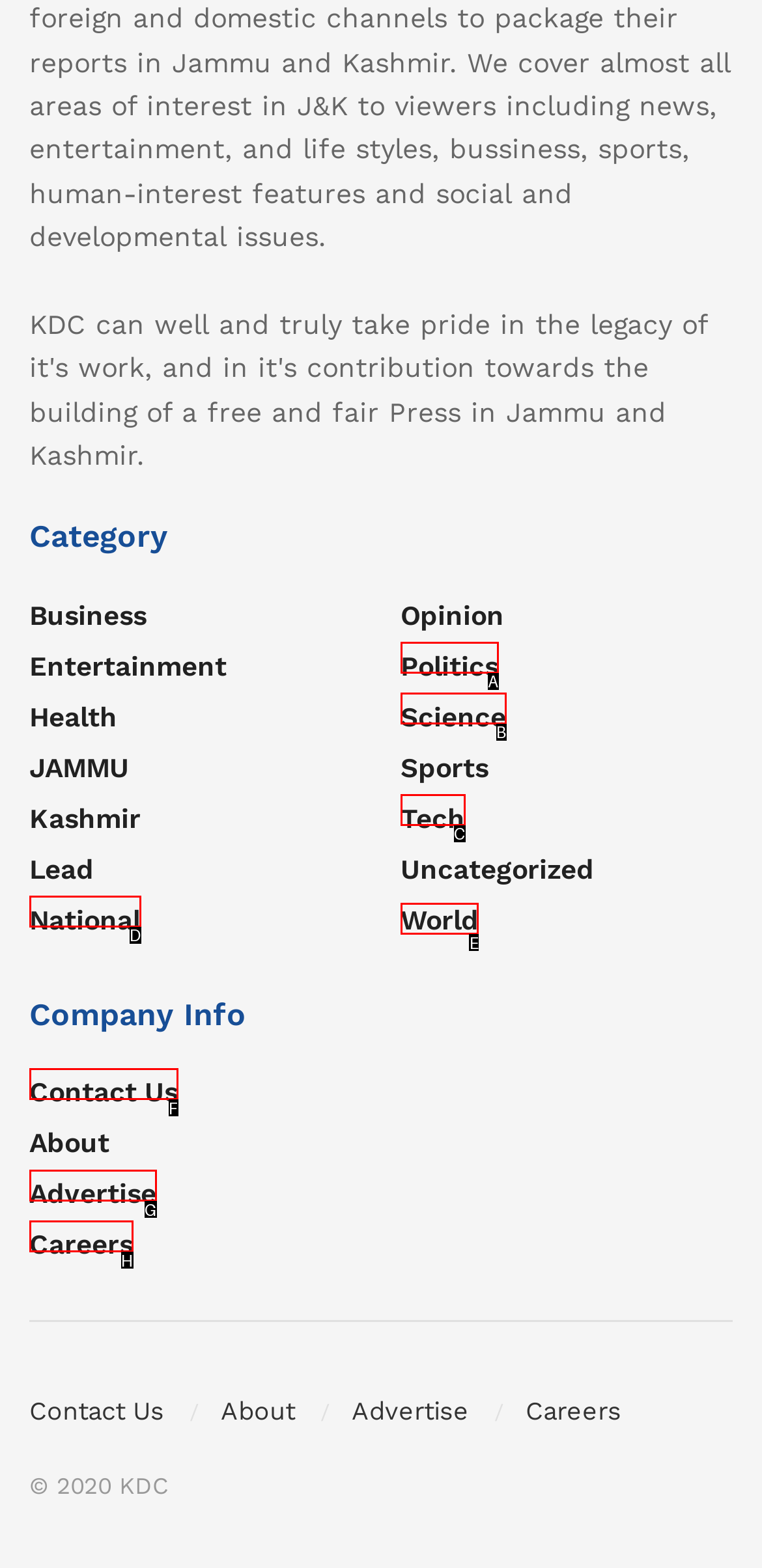Tell me which element should be clicked to achieve the following objective: Visit the 'website' of the Mandatory Provident Fund Schemes Authority
Reply with the letter of the correct option from the displayed choices.

None